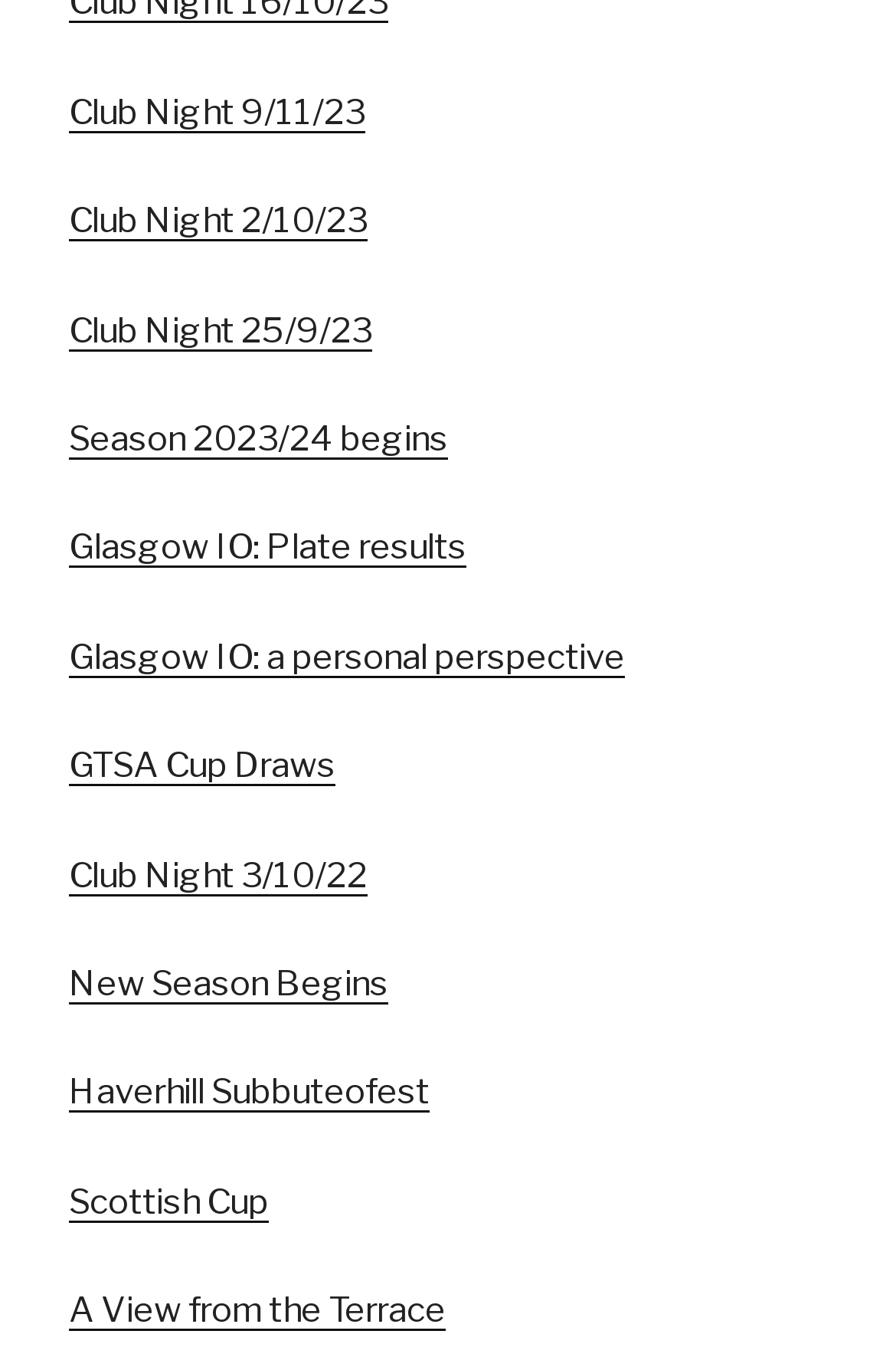Pinpoint the bounding box coordinates of the clickable area needed to execute the instruction: "Check out GTSA Cup Draws". The coordinates should be specified as four float numbers between 0 and 1, i.e., [left, top, right, bottom].

[0.077, 0.549, 0.374, 0.58]